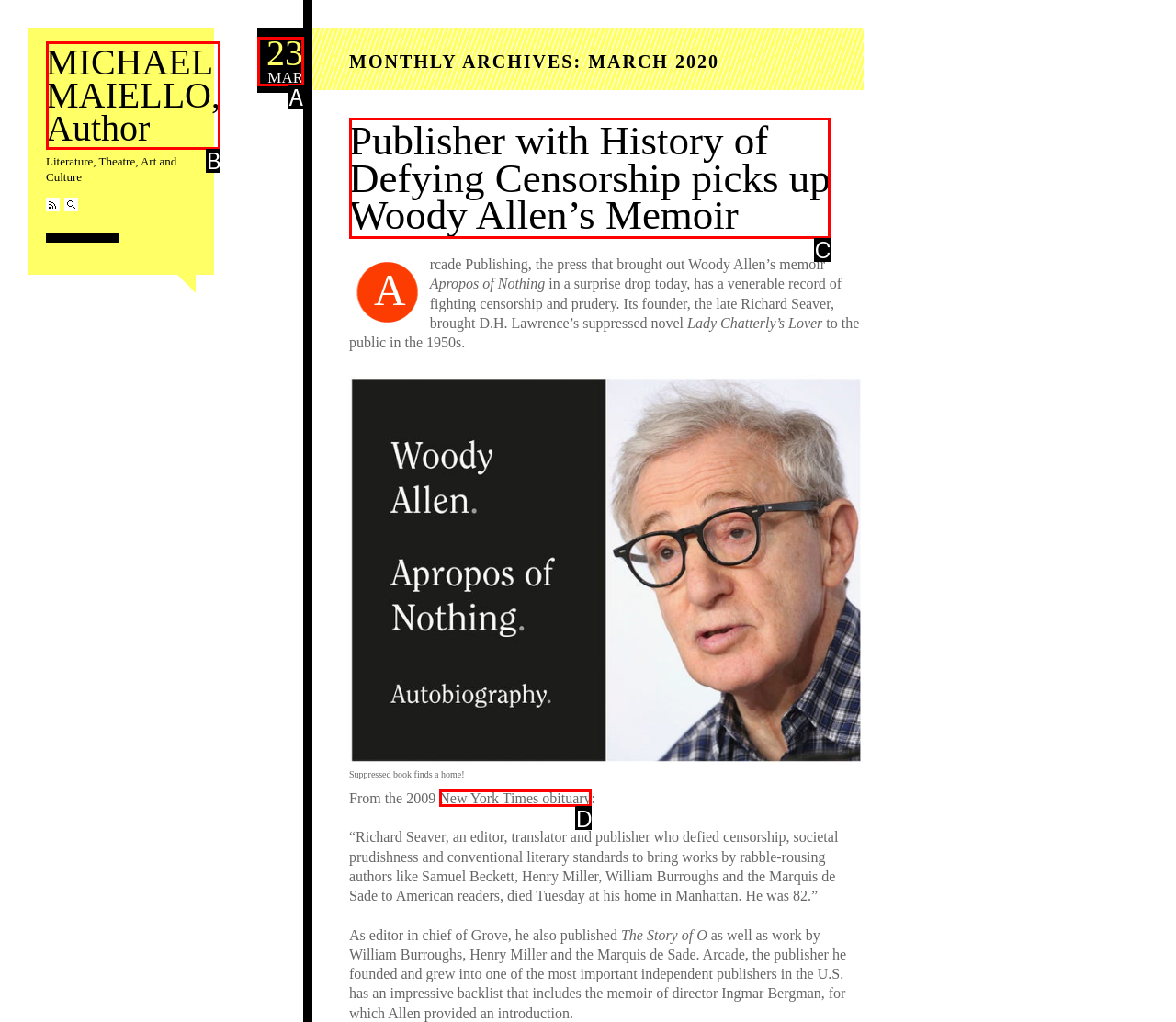Using the provided description: MICHAEL MAIELLO, Author, select the most fitting option and return its letter directly from the choices.

B